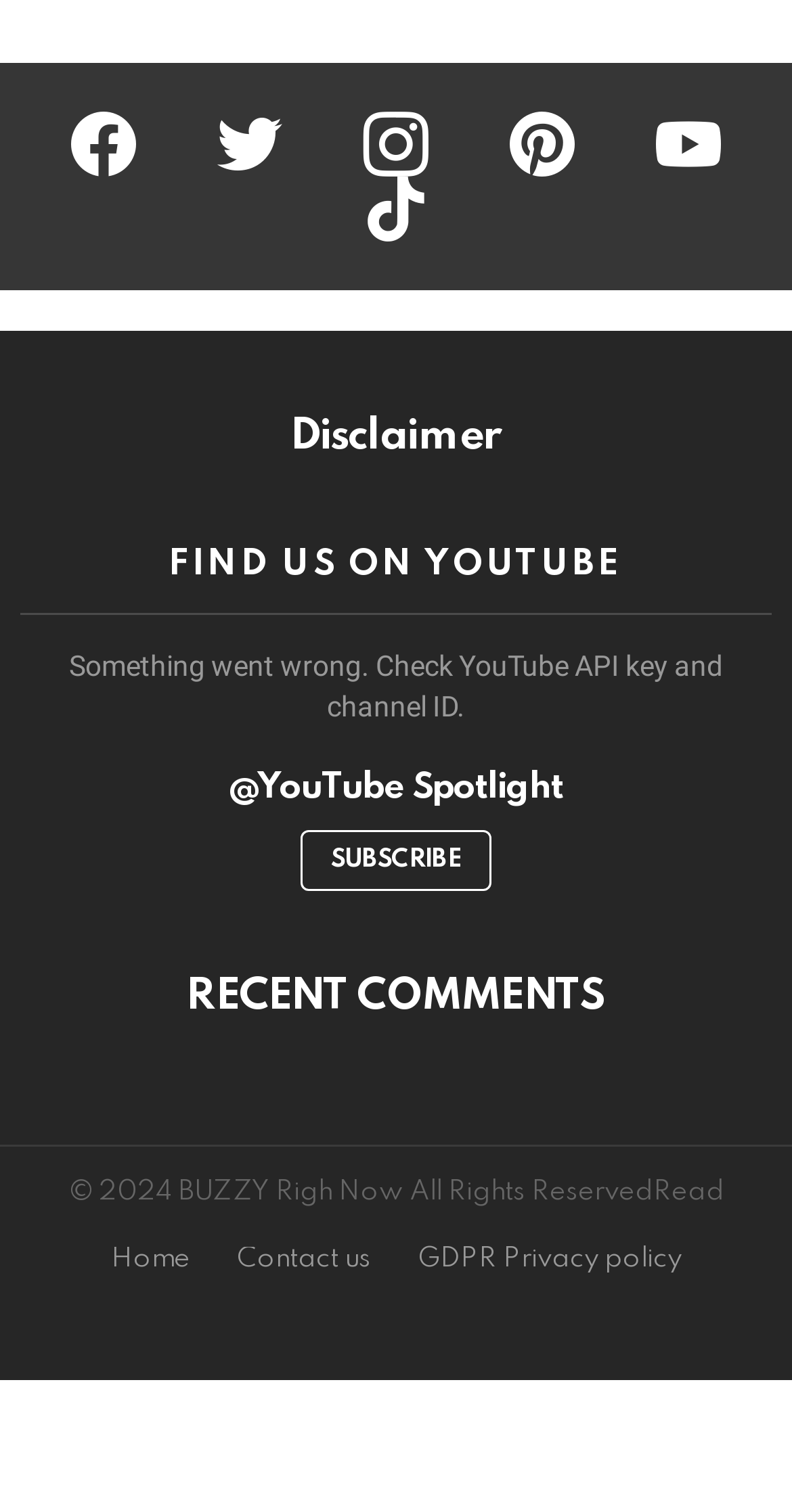Indicate the bounding box coordinates of the element that must be clicked to execute the instruction: "Learn about the Cause of induced apathia". The coordinates should be given as four float numbers between 0 and 1, i.e., [left, top, right, bottom].

None